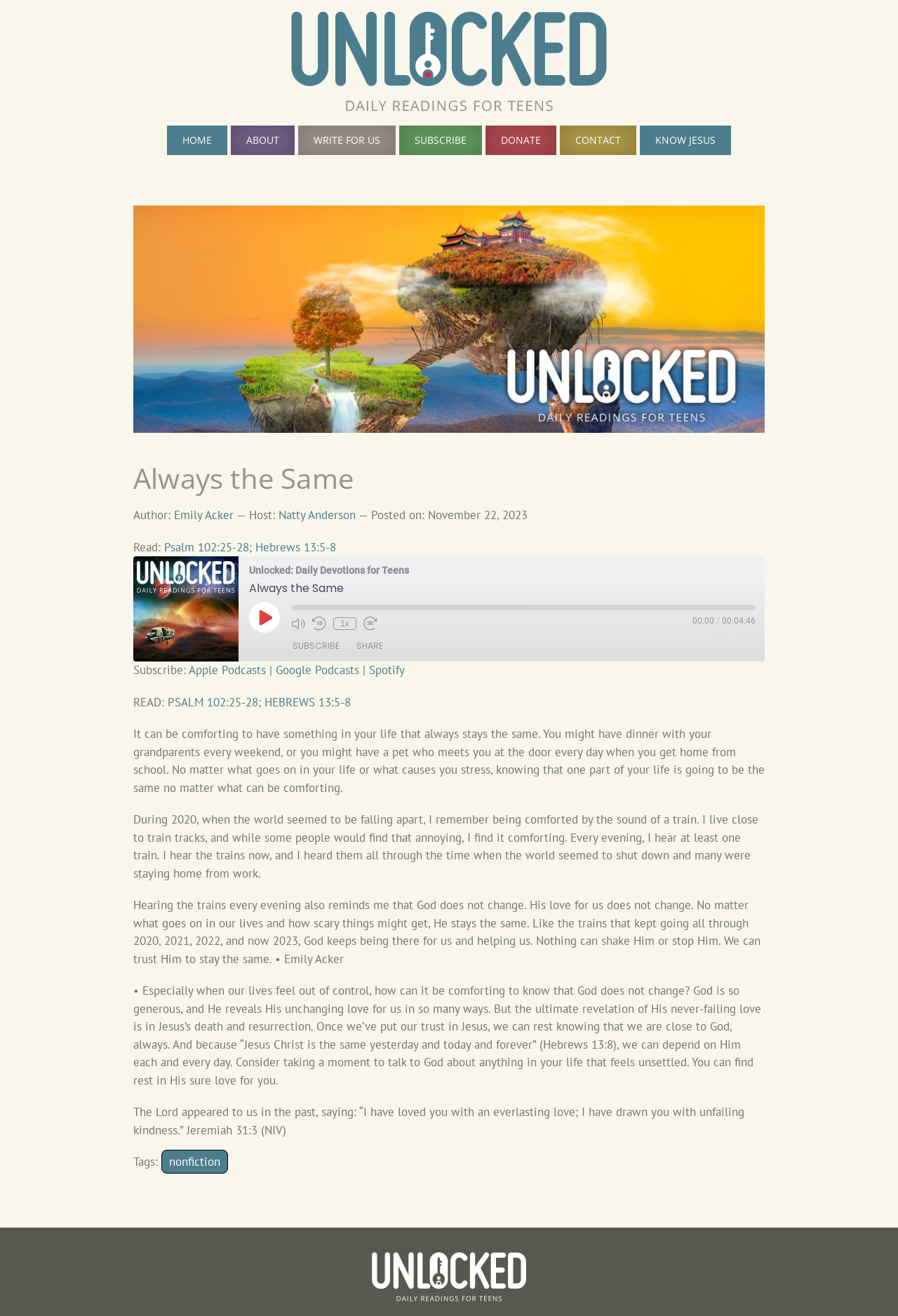What is the title of this devotional?
Look at the image and respond to the question as thoroughly as possible.

The title of this devotional can be found in the heading element, which is 'Always the Same'. This title is also mentioned in the text as the title of the devotional.